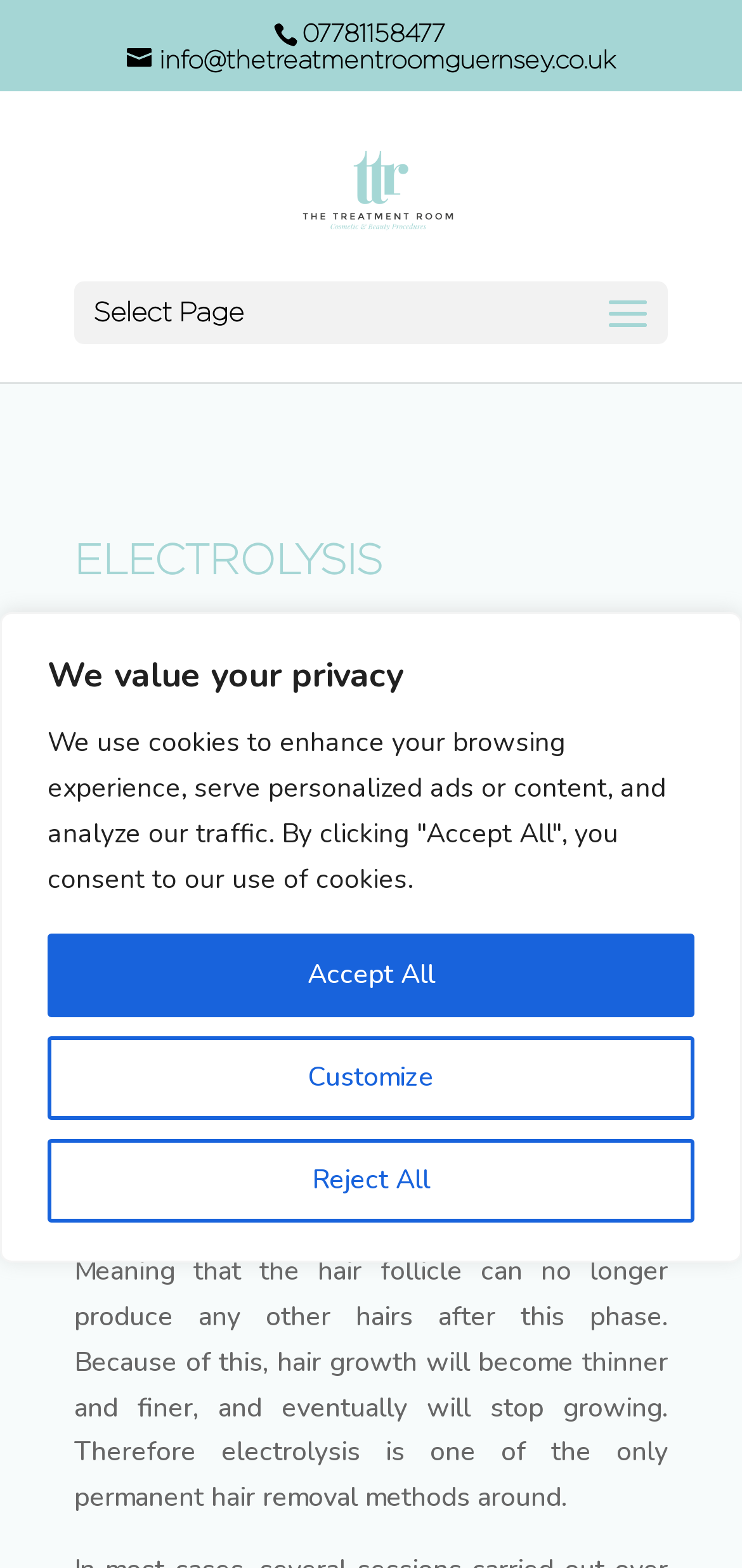Based on the image, give a detailed response to the question: What areas of the body can electrolysis be used for?

I found the answer by reading the static text elements on the webpage, which describe the areas of the body where electrolysis can be used. The text states that electrolysis can be used to target hairs on the face, including the lip and chin, as well as other areas such as the underarm and nipple area.